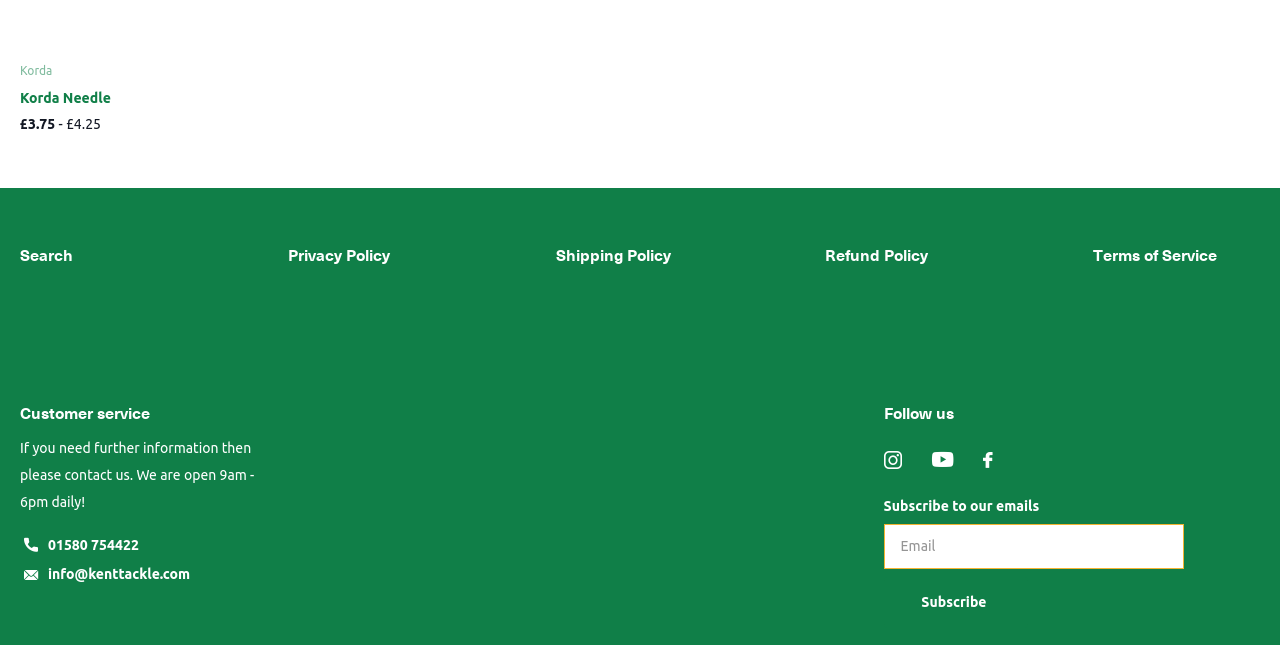Find the bounding box coordinates for the area that should be clicked to accomplish the instruction: "Search".

[0.016, 0.377, 0.057, 0.412]